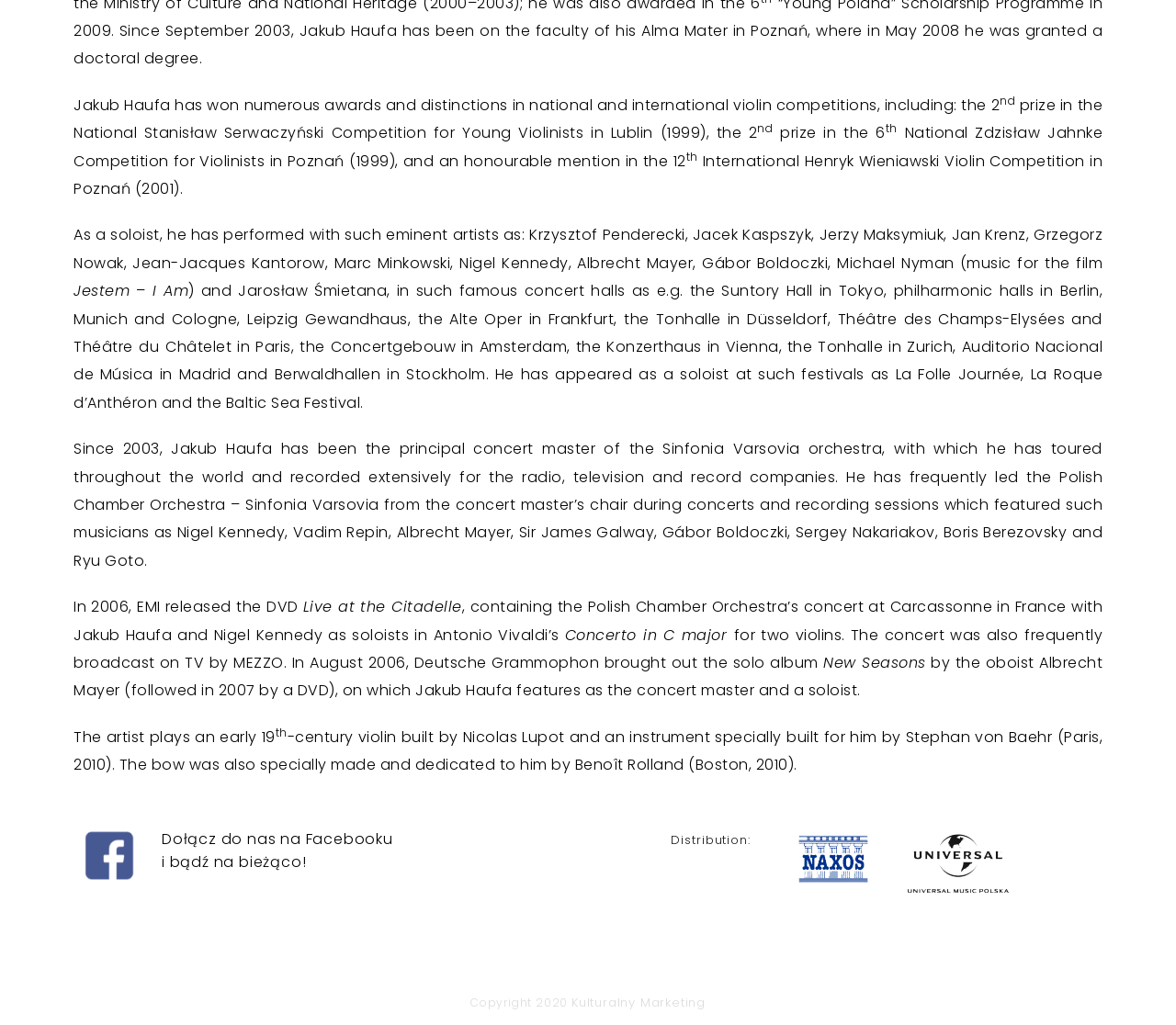Identify the bounding box for the UI element described as: "alt="Universal"". Ensure the coordinates are four float numbers between 0 and 1, formatted as [left, top, right, bottom].

[0.662, 0.81, 0.938, 0.877]